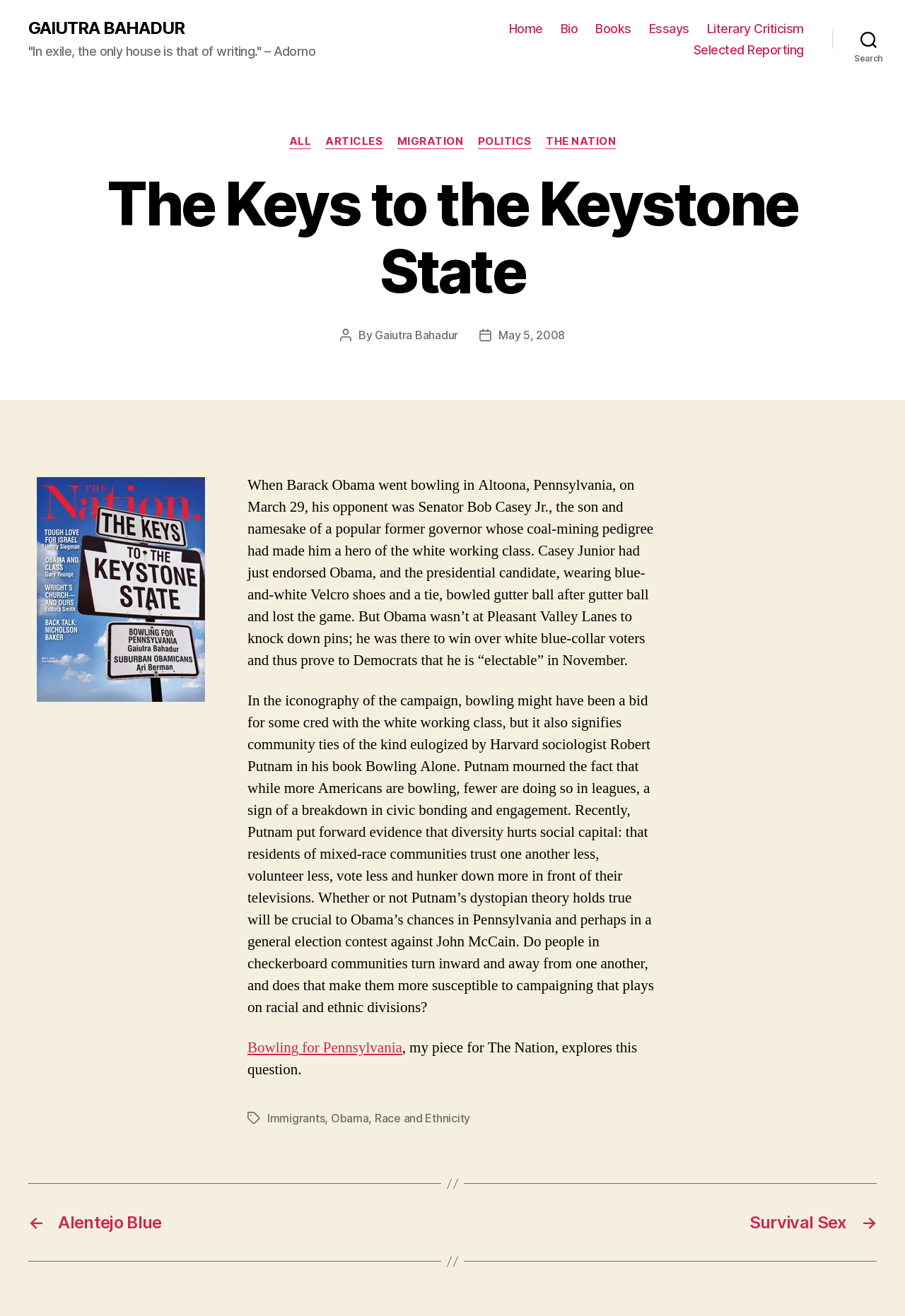Kindly respond to the following question with a single word or a brief phrase: 
What is the category of the post?

POLITICS